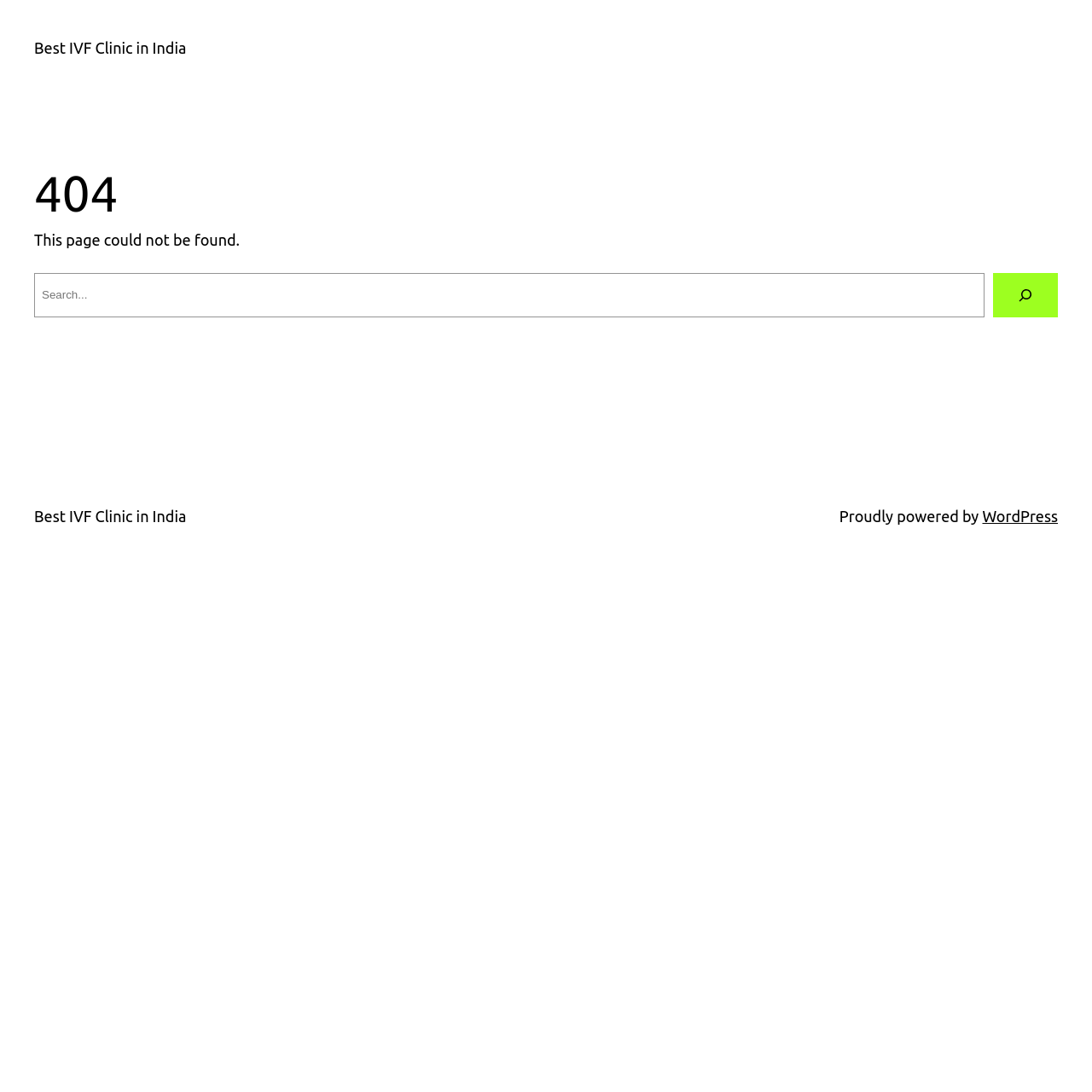Give a detailed overview of the webpage's appearance and contents.

The webpage appears to be an error page, indicating that the requested page could not be found. At the top of the page, there is a link to the "Best IVF Clinic in India". Below this link, there is a main section that takes up most of the page's width. Within this section, there is a large heading that reads "404", indicating the error code. 

Below the heading, there is a brief message that states "This page could not be found." Following this message, there is a search bar that spans most of the page's width. The search bar contains a text box and a button with a search icon. The search icon is an image located to the right of the text box.

At the bottom of the page, there is a footer section that contains two links and a brief message. The first link is again to the "Best IVF Clinic in India", and the second link is to "WordPress". The brief message reads "Proudly powered by".